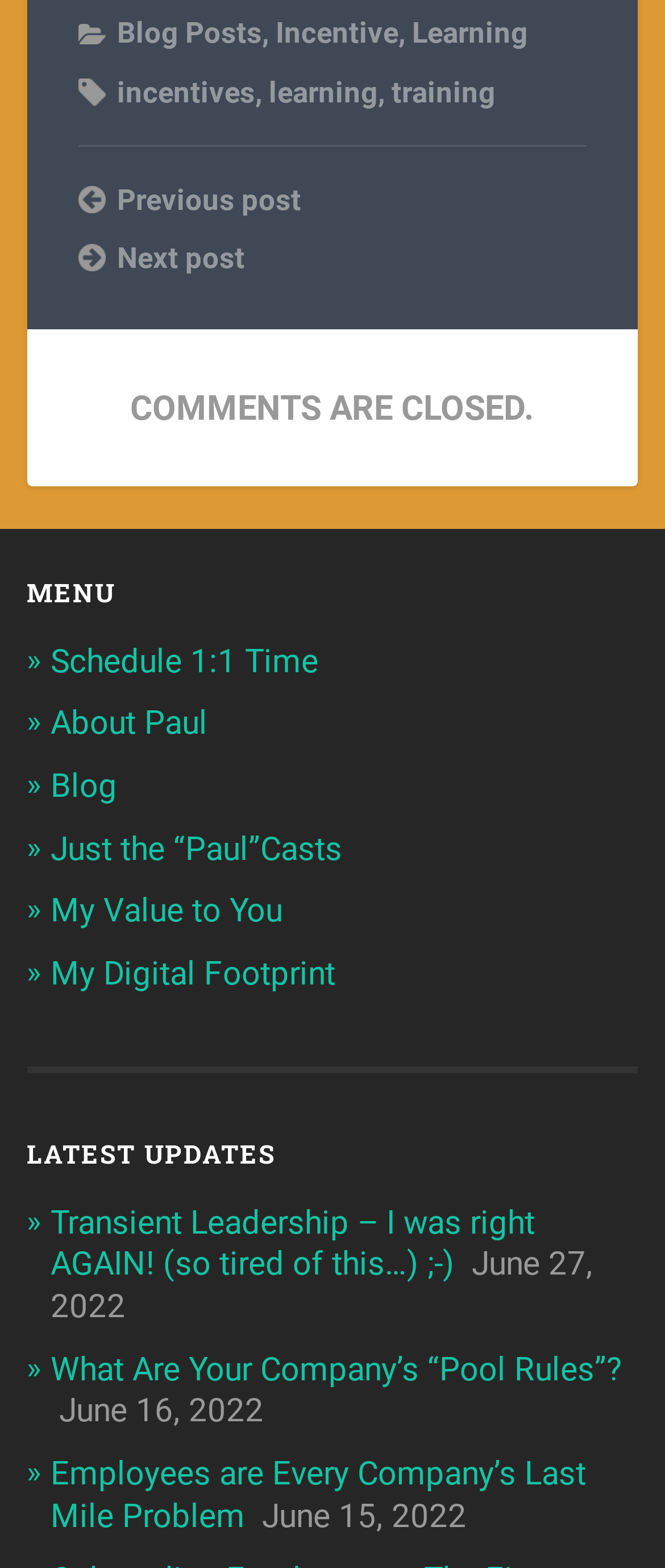Locate the bounding box coordinates for the element described below: "incentives". The coordinates must be four float values between 0 and 1, formatted as [left, top, right, bottom].

[0.176, 0.047, 0.384, 0.069]